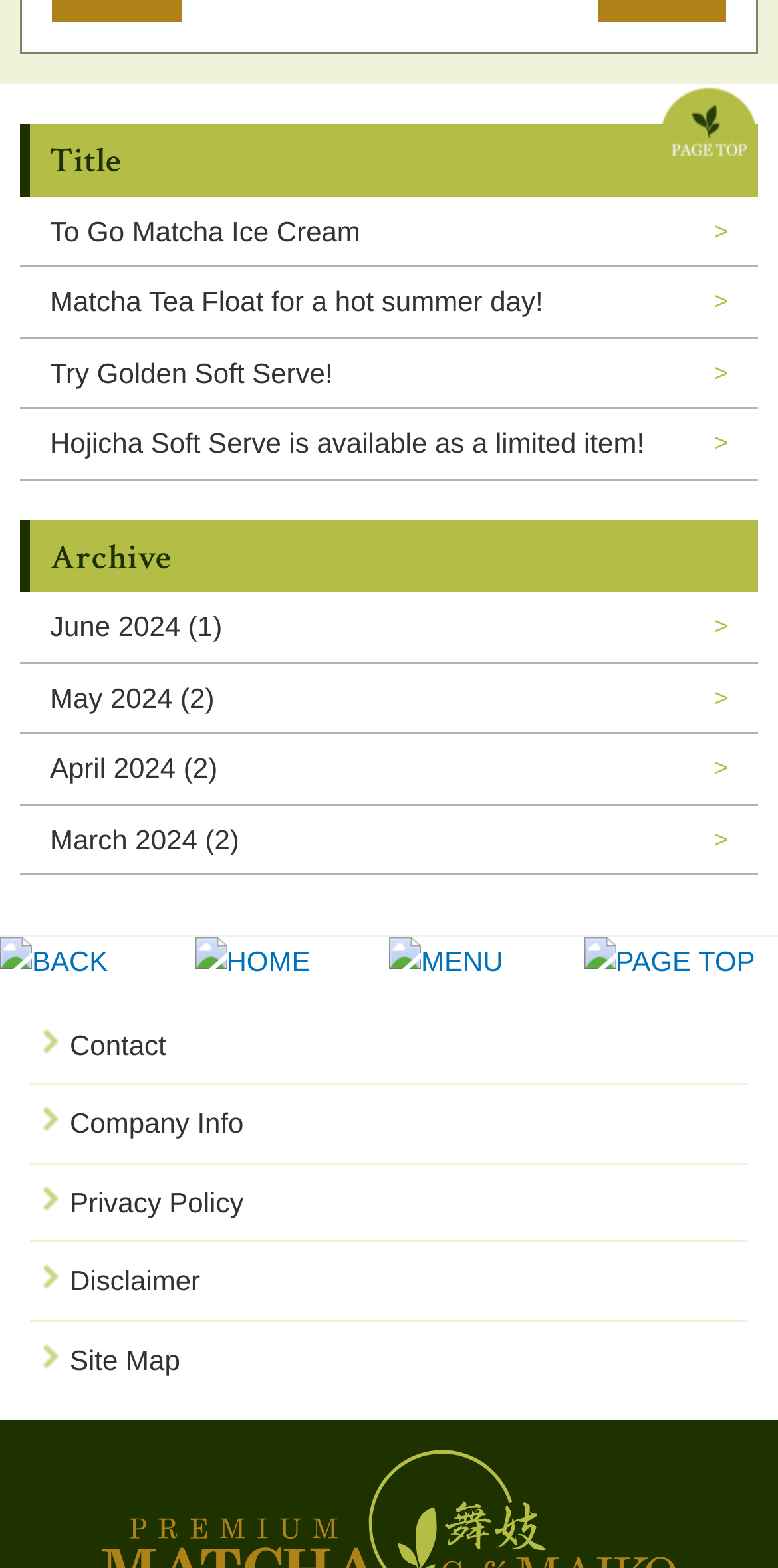Please specify the bounding box coordinates of the clickable section necessary to execute the following command: "Go to PAGE TOP".

[0.75, 0.598, 1.0, 0.629]